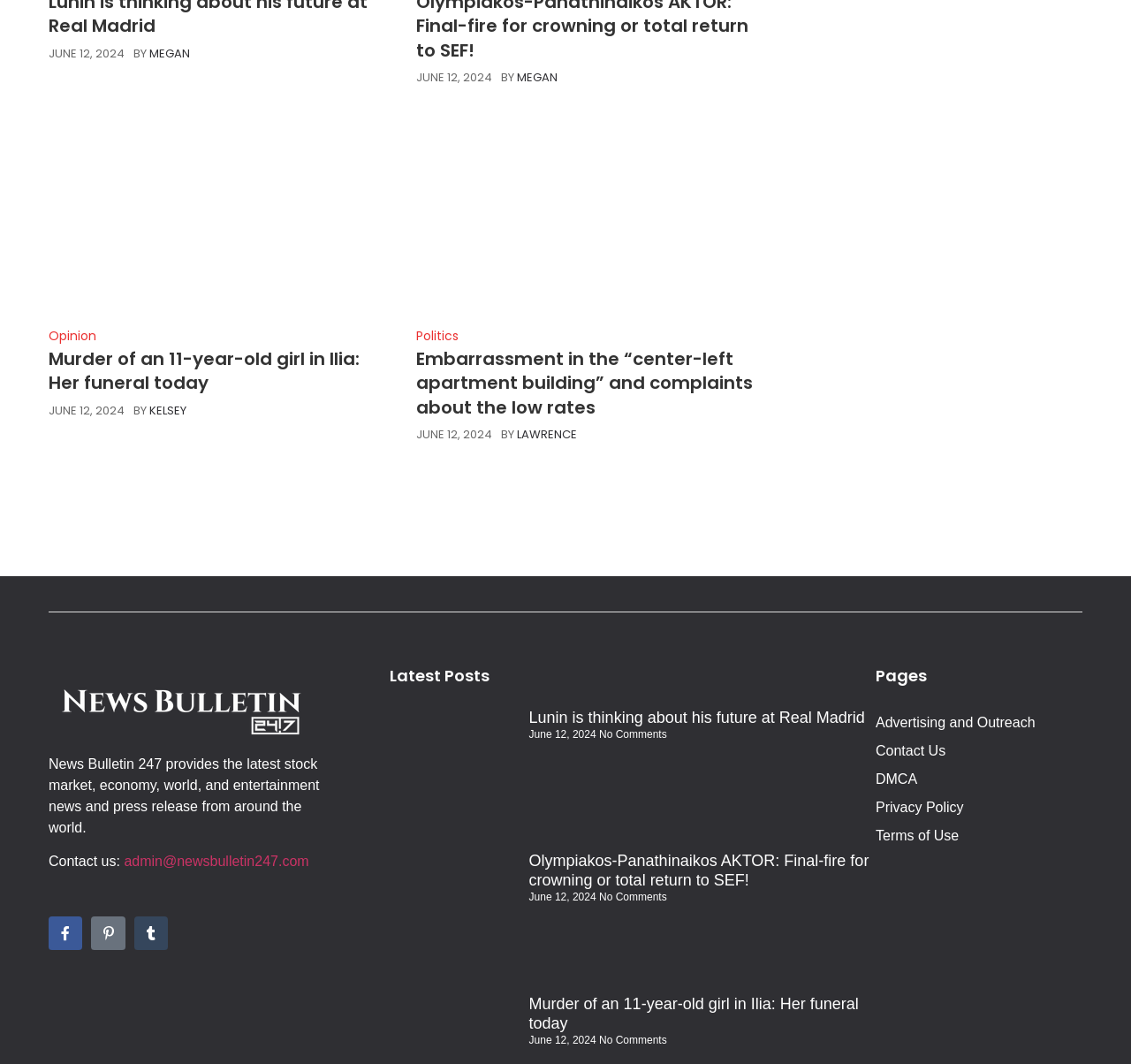Using the given description, provide the bounding box coordinates formatted as (top-left x, top-left y, bottom-right x, bottom-right y), with all values being floating point numbers between 0 and 1. Description: admin@newsbulletin247.com

[0.11, 0.802, 0.273, 0.816]